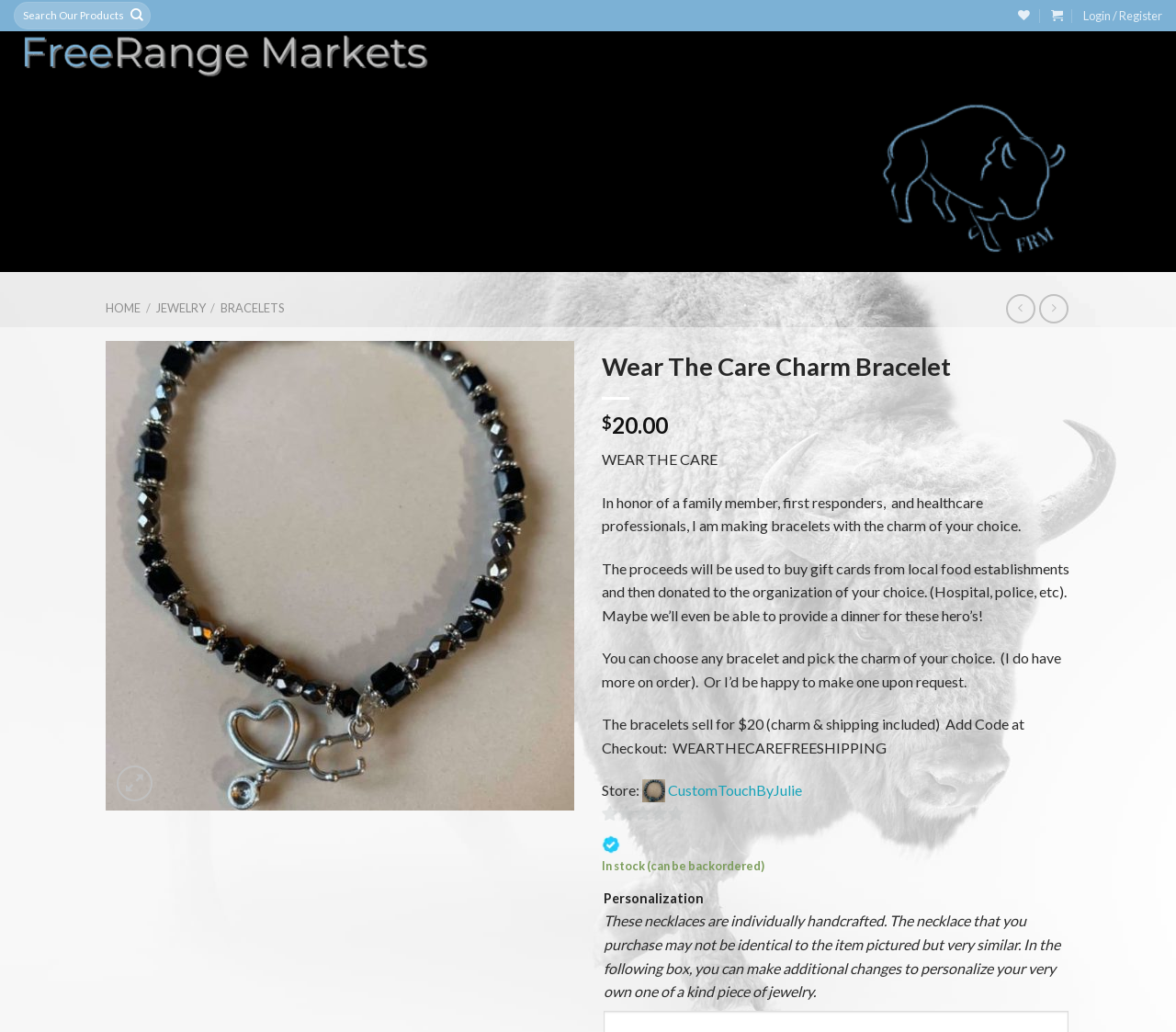Is the bracelet currently in stock?
Refer to the image and give a detailed answer to the query.

The product description section states that the bracelet is 'In stock (can be backordered)', which implies that it is currently available for purchase.